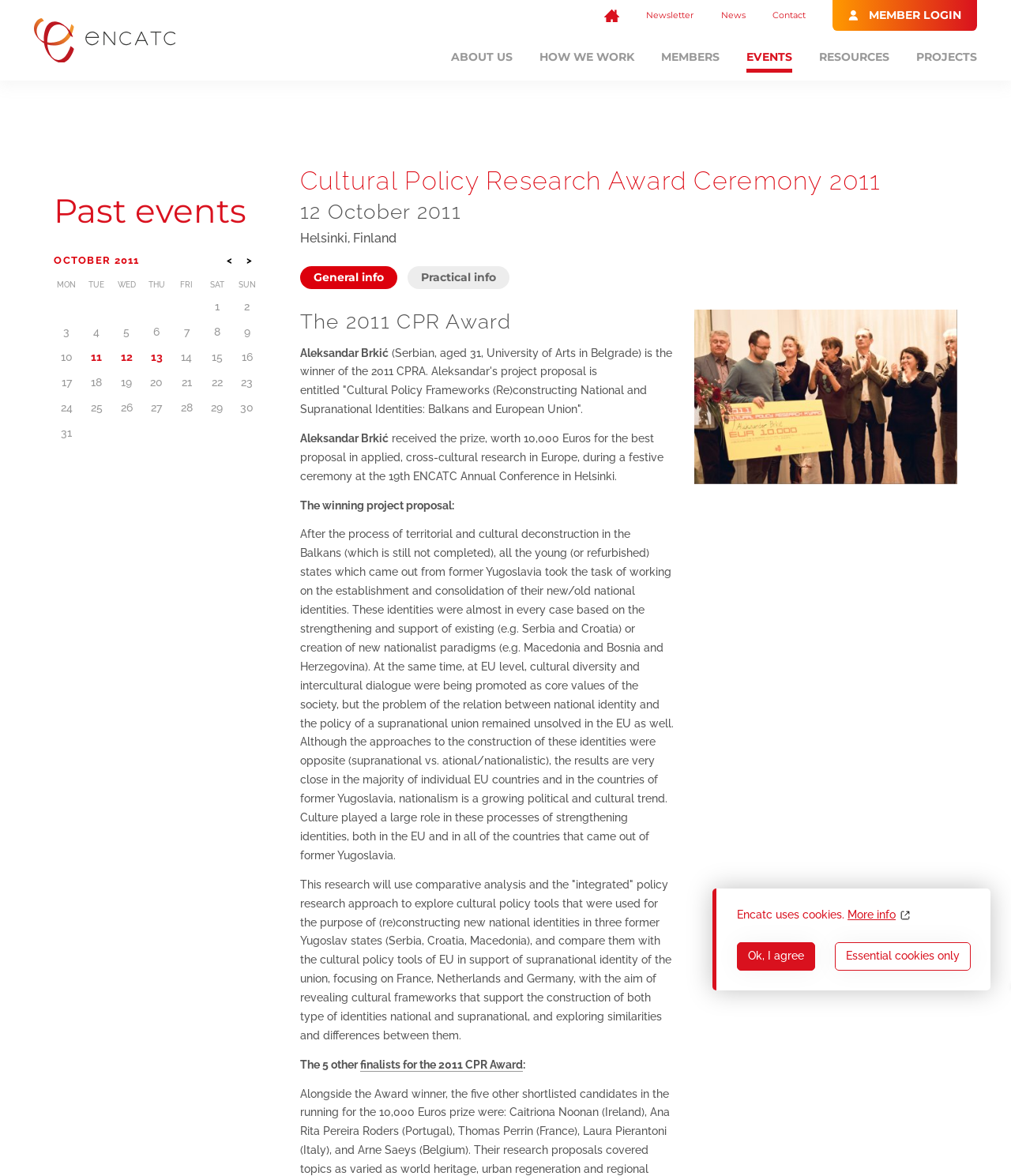Please identify the bounding box coordinates of the element I should click to complete this instruction: 'Learn more about the '2011 CPR Award''. The coordinates should be given as four float numbers between 0 and 1, like this: [left, top, right, bottom].

[0.297, 0.263, 0.667, 0.284]